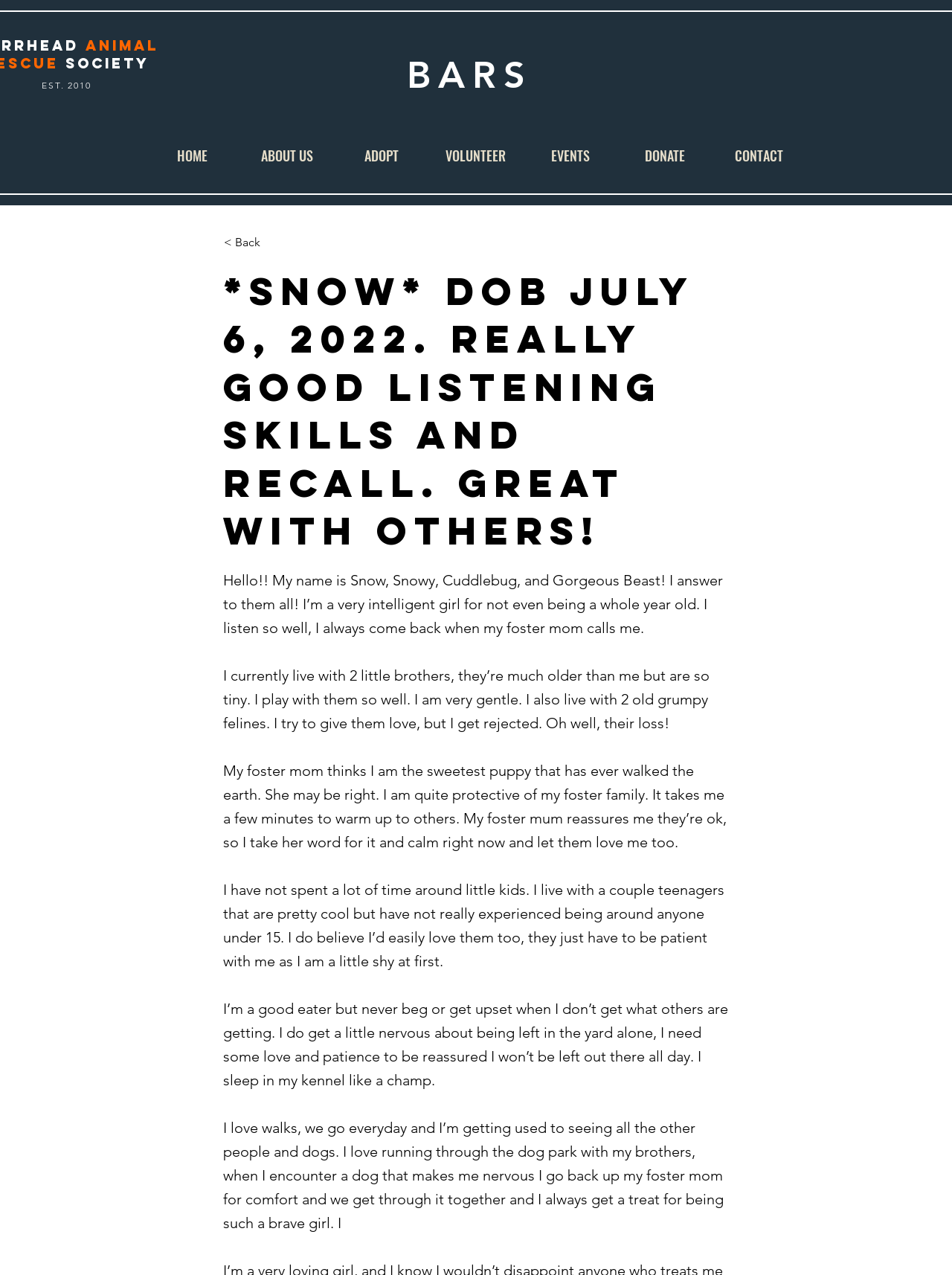Please identify the bounding box coordinates of the area that needs to be clicked to fulfill the following instruction: "Click the 'HOME' link."

[0.152, 0.115, 0.252, 0.129]